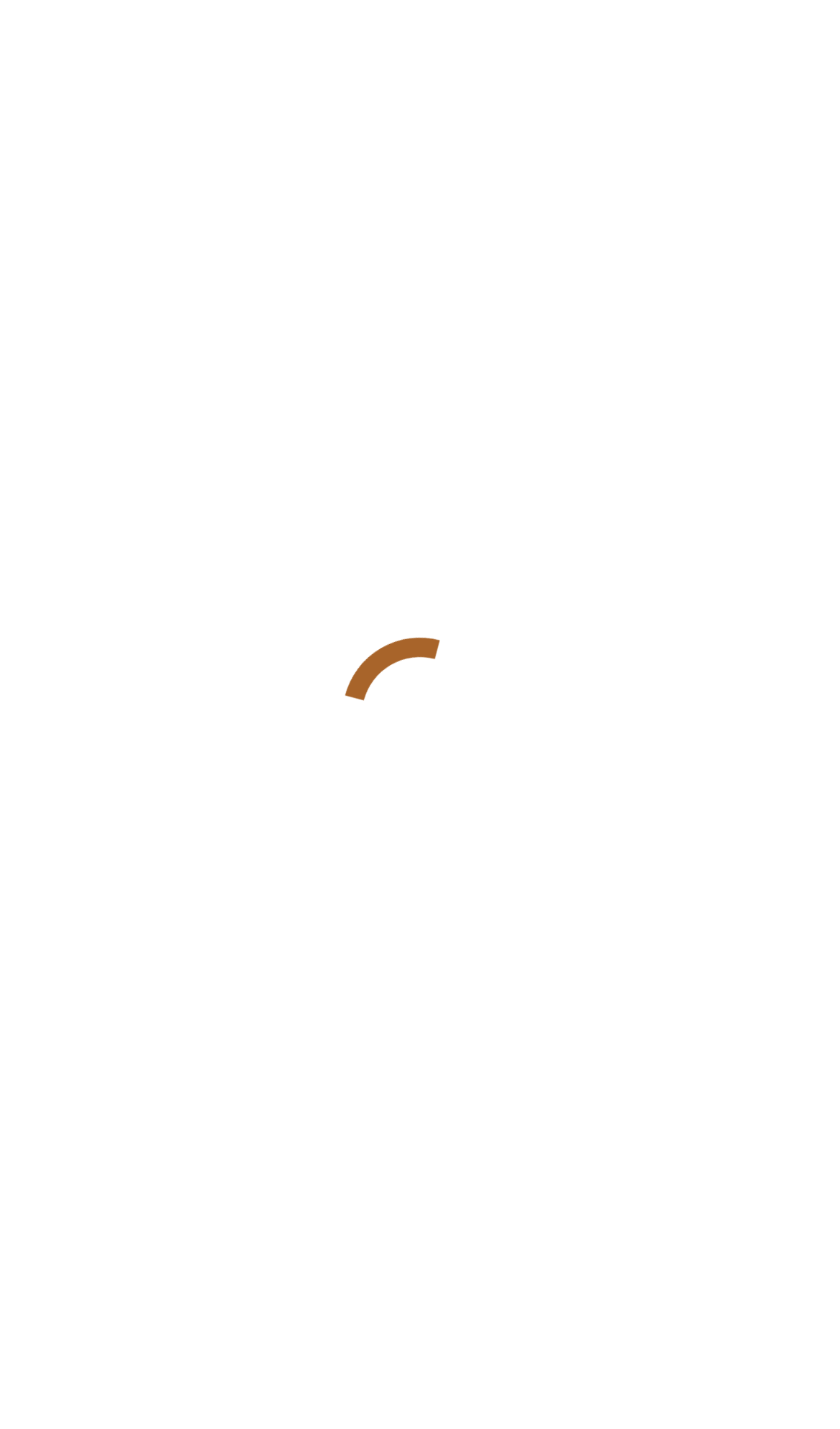What is the topic related to in the article?
Based on the screenshot, provide a one-word or short-phrase response.

Computer